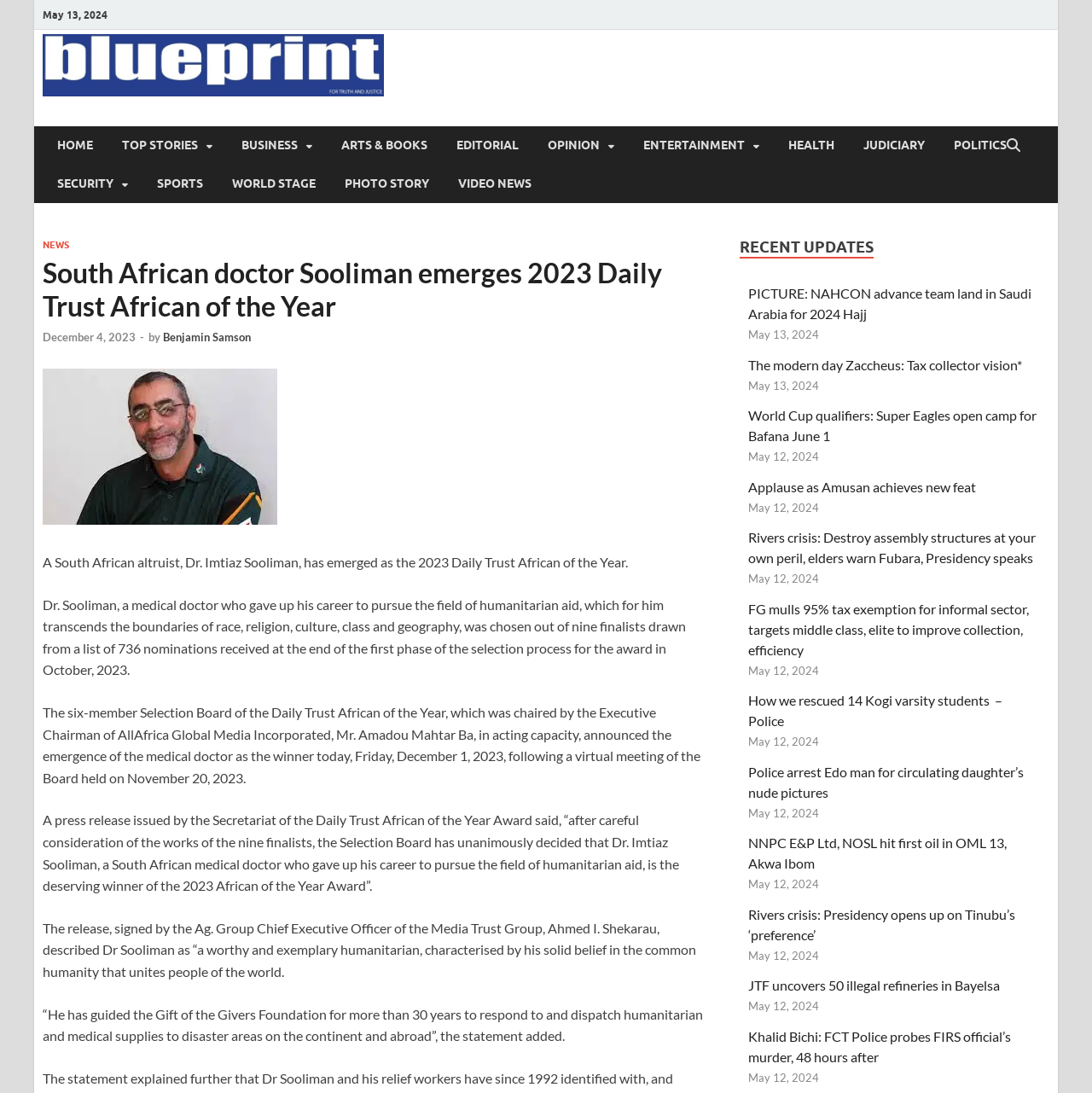Locate the bounding box coordinates of the area that needs to be clicked to fulfill the following instruction: "Read the news behind the news on burning National issues". The coordinates should be in the format of four float numbers between 0 and 1, namely [left, top, right, bottom].

[0.051, 0.11, 0.791, 0.123]